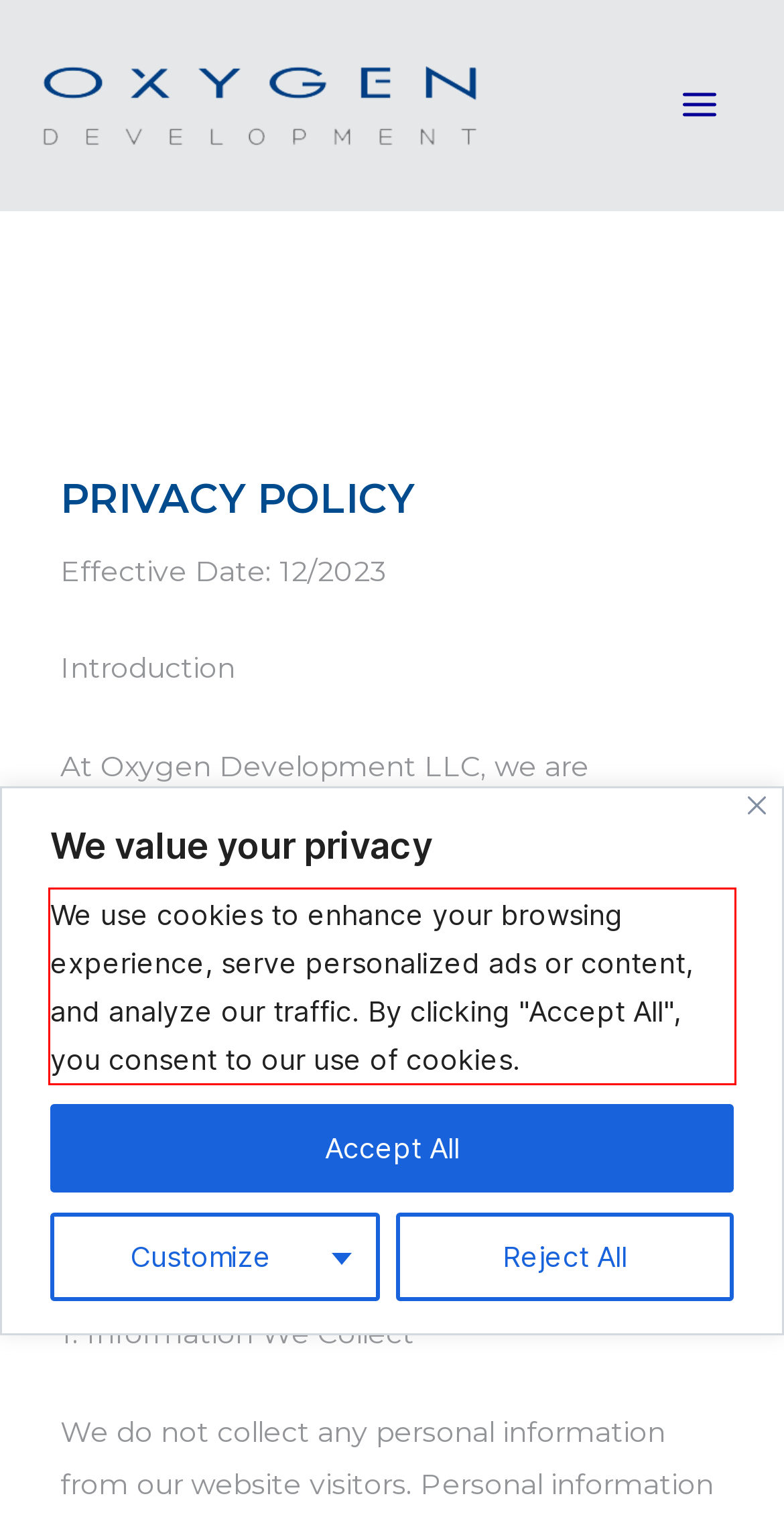Examine the webpage screenshot and use OCR to obtain the text inside the red bounding box.

We use cookies to enhance your browsing experience, serve personalized ads or content, and analyze our traffic. By clicking "Accept All", you consent to our use of cookies.